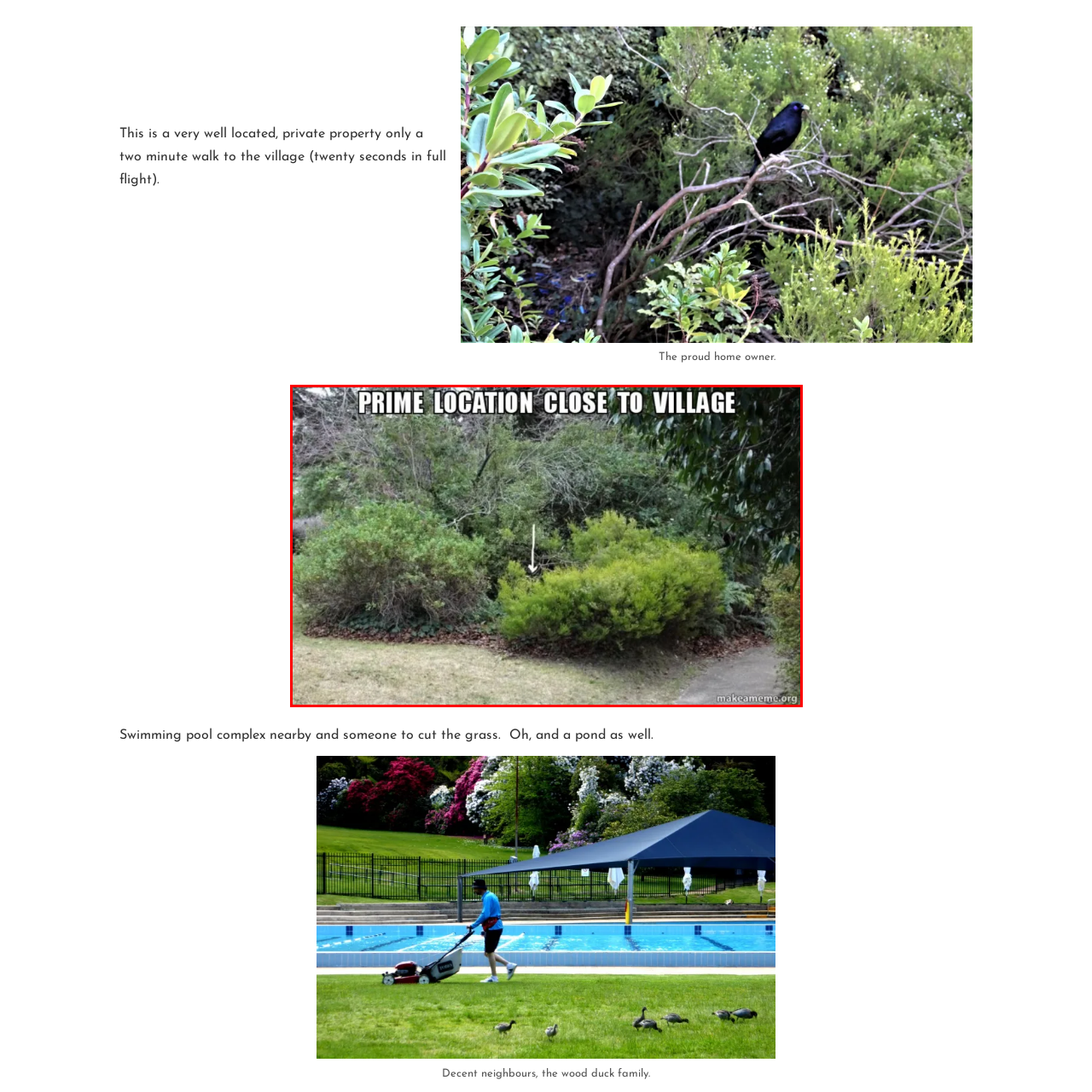Look closely at the image highlighted by the red bounding box and supply a detailed explanation in response to the following question: What is the significance of the arrow?

An arrow points to one of the larger bushes, emphasizing its significance in the composition, likely highlighting a specific feature of the garden or park.